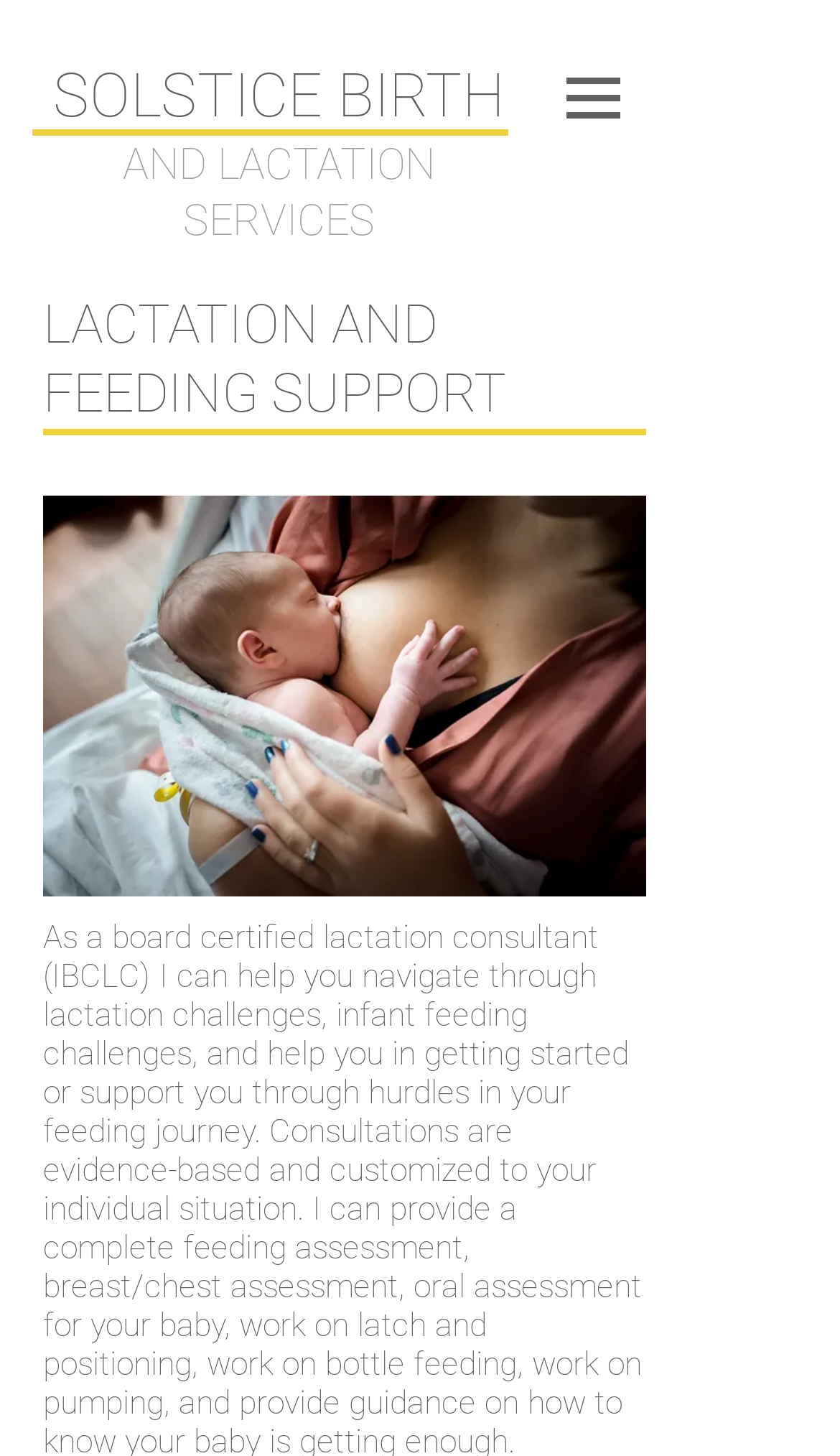Generate a comprehensive description of the contents of the webpage.

The webpage is about Solstice Birth services, specifically focusing on lactation and feeding support. At the top left, there is a link to the main page, "SOLSTICE BIRTH", which is followed by a static text "AND LACTATION SERVICES" on the same line. 

On the top right, there is a navigation menu labeled "Site" with a button that has a popup menu, accompanied by a small image. 

Below the top section, there is a prominent heading "LACTATION AND FEEDING SUPPORT" that spans across the page. Underneath the heading, there is a large image, "BBHM-Postpartum-5.jpg", which takes up most of the page's width and height.